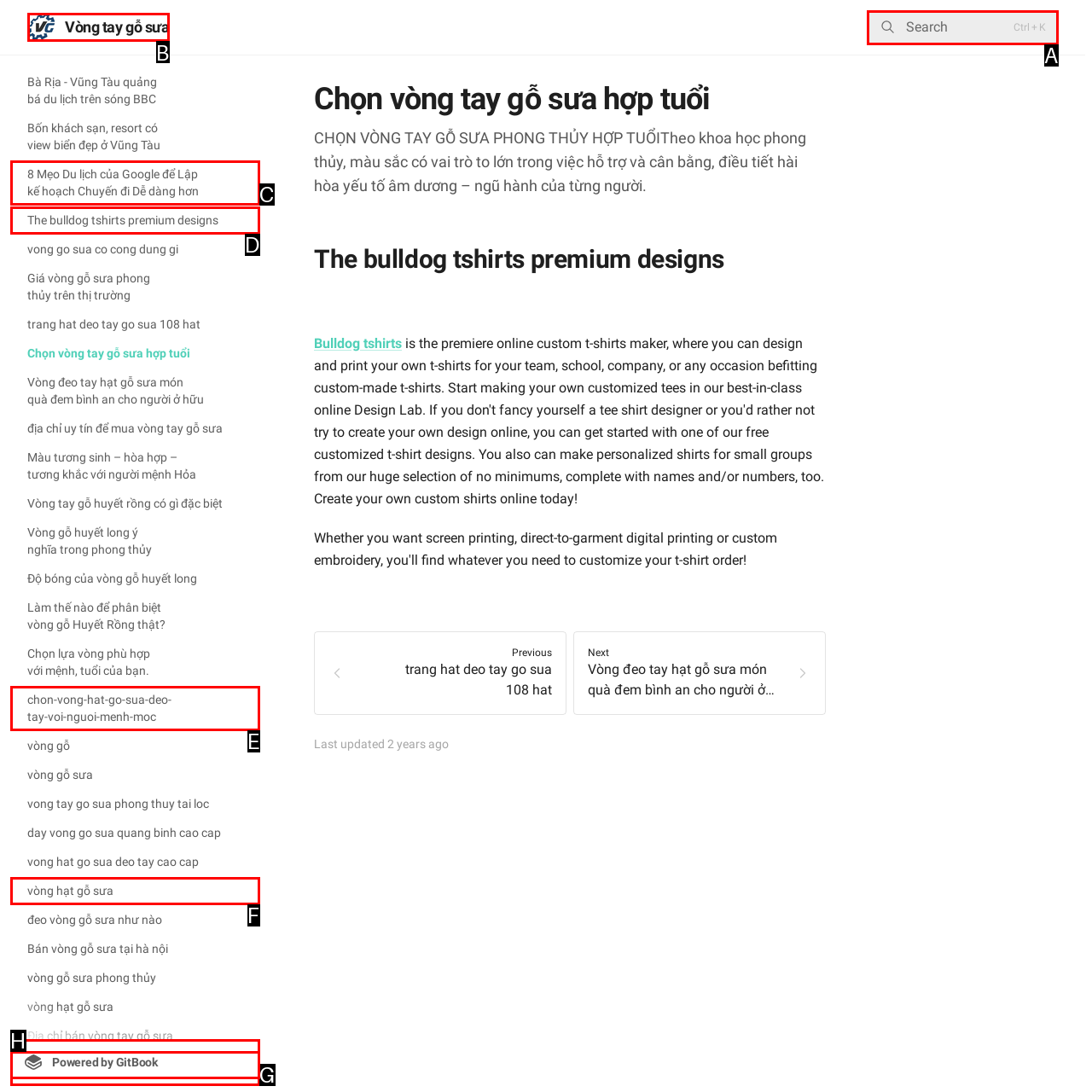Find the option you need to click to complete the following instruction: Click the logo
Answer with the corresponding letter from the choices given directly.

B